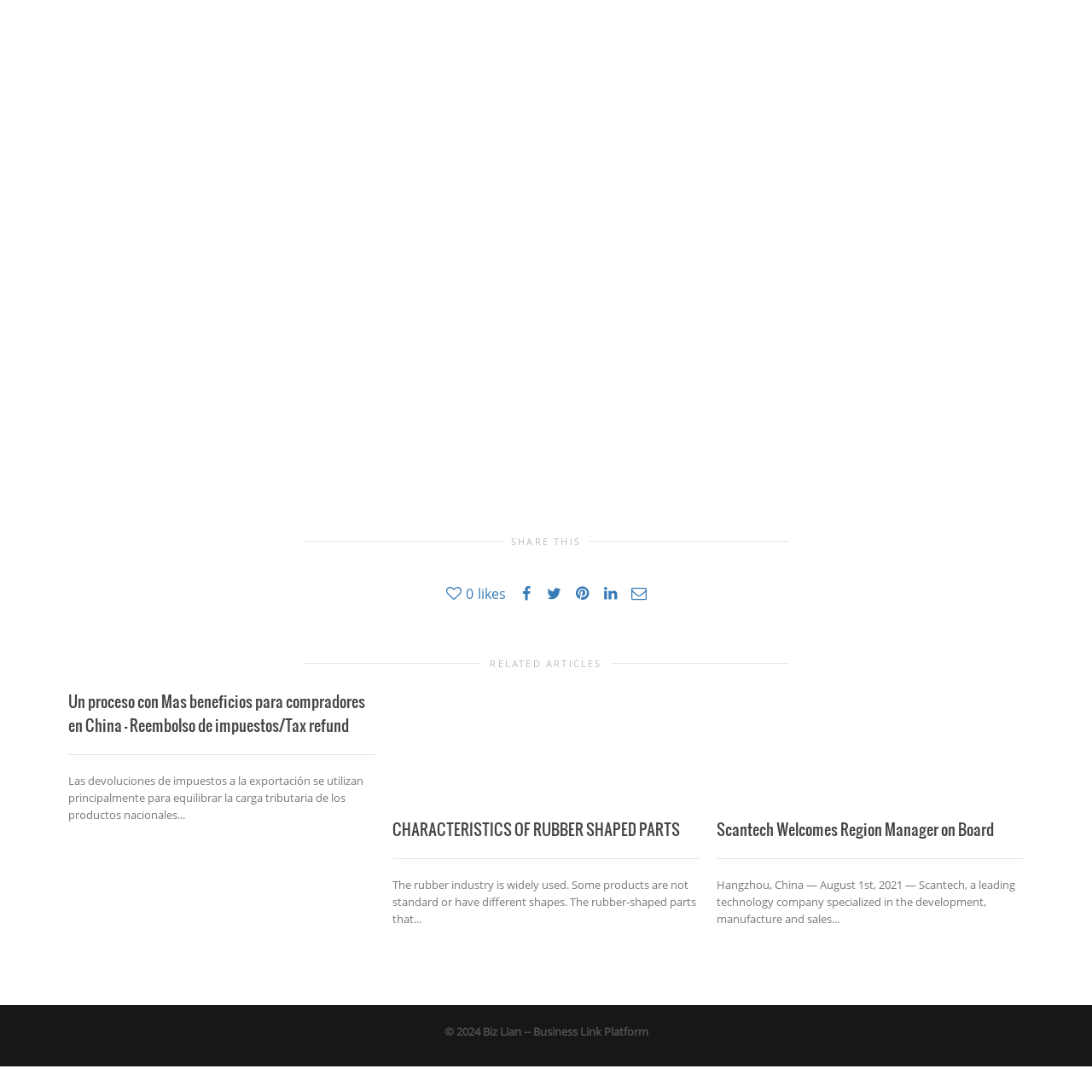Inspect the image outlined by the red box and answer the question using a single word or phrase:
What industry is the article related to?

Rubber industry